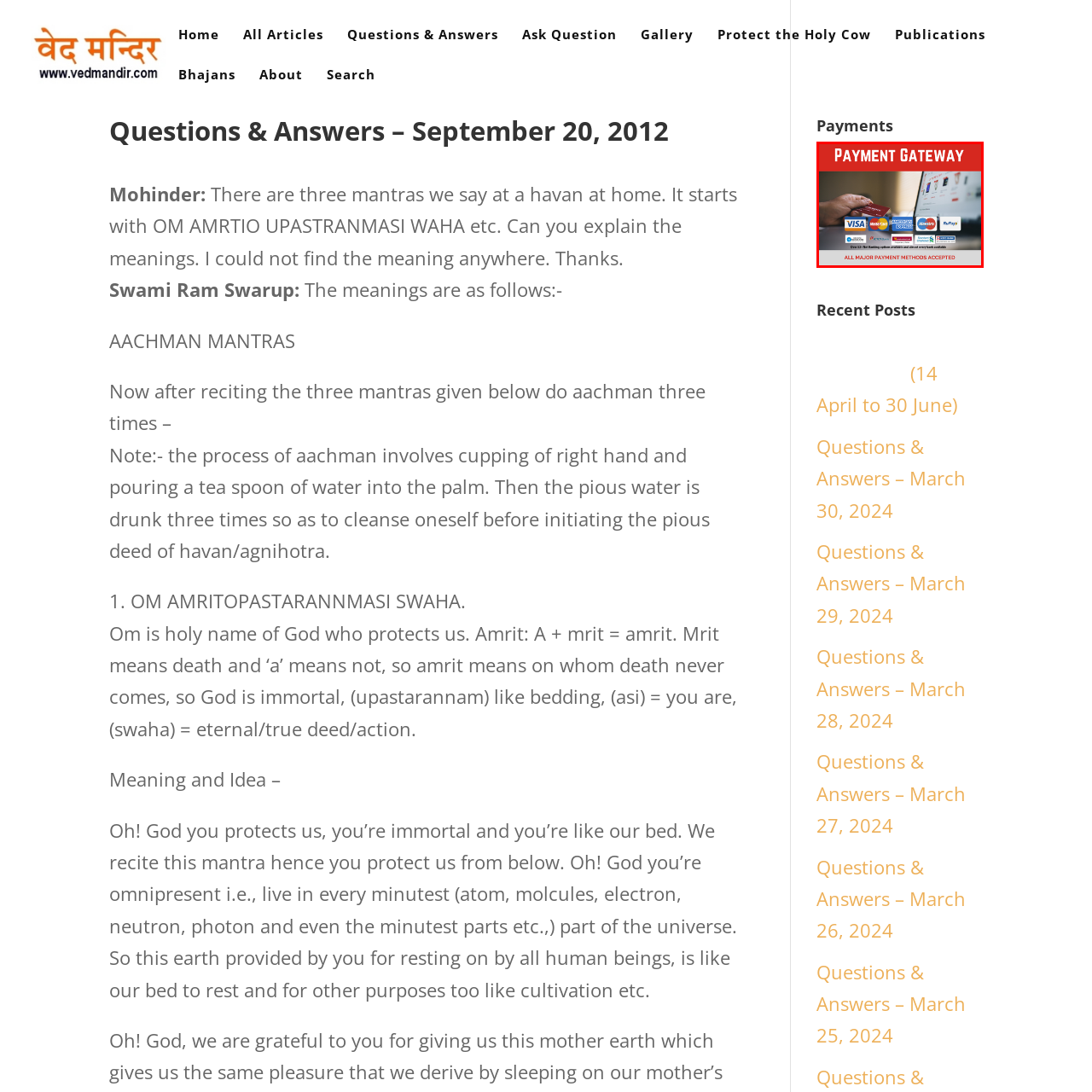View the image inside the red box and answer the question briefly with a word or phrase:
What is the hand holding?

Credit card